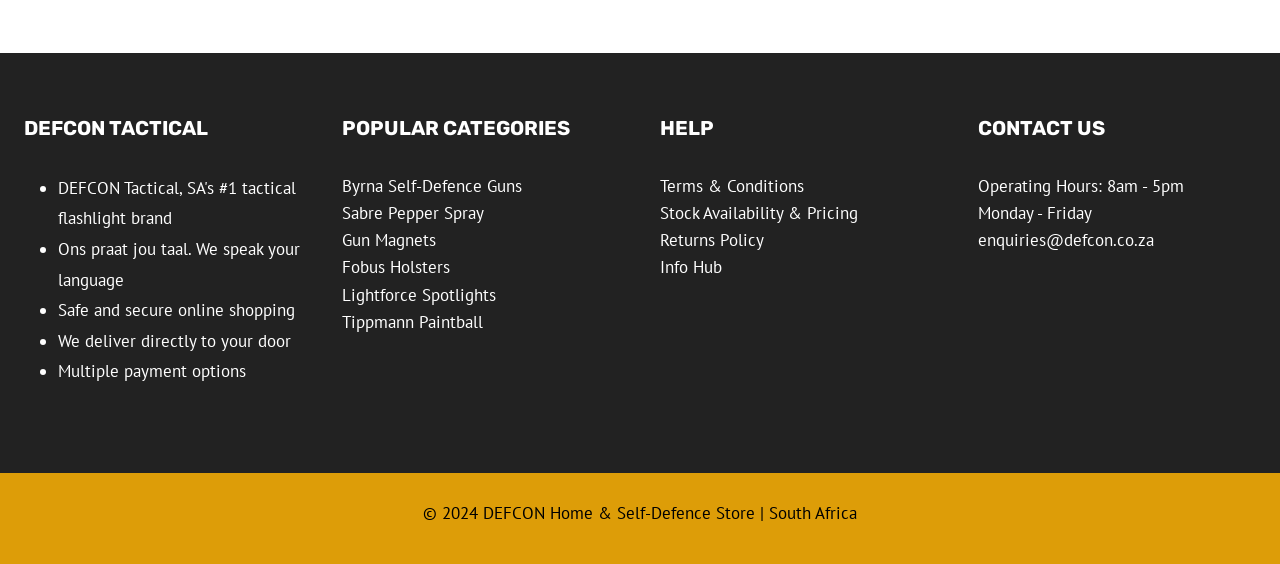Determine the bounding box coordinates for the UI element with the following description: "Returns Policy". The coordinates should be four float numbers between 0 and 1, represented as [left, top, right, bottom].

[0.516, 0.406, 0.597, 0.445]